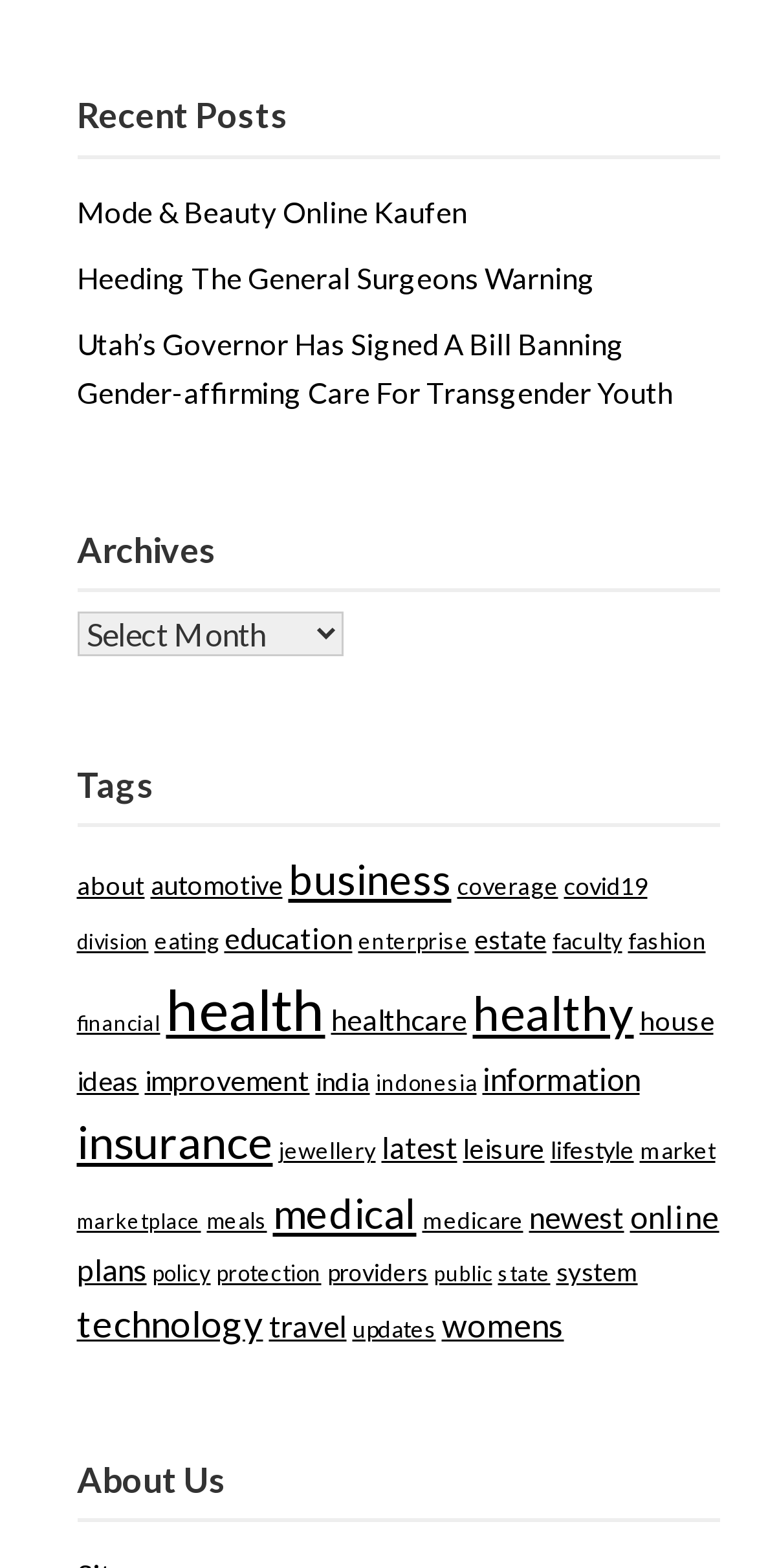From the details in the image, provide a thorough response to the question: How many items are under the 'health' tag?

Under the 'health' tag, there are 492 items, which is indicated by the element with the text 'health (492 items)' and bounding box coordinates [0.219, 0.621, 0.429, 0.665].